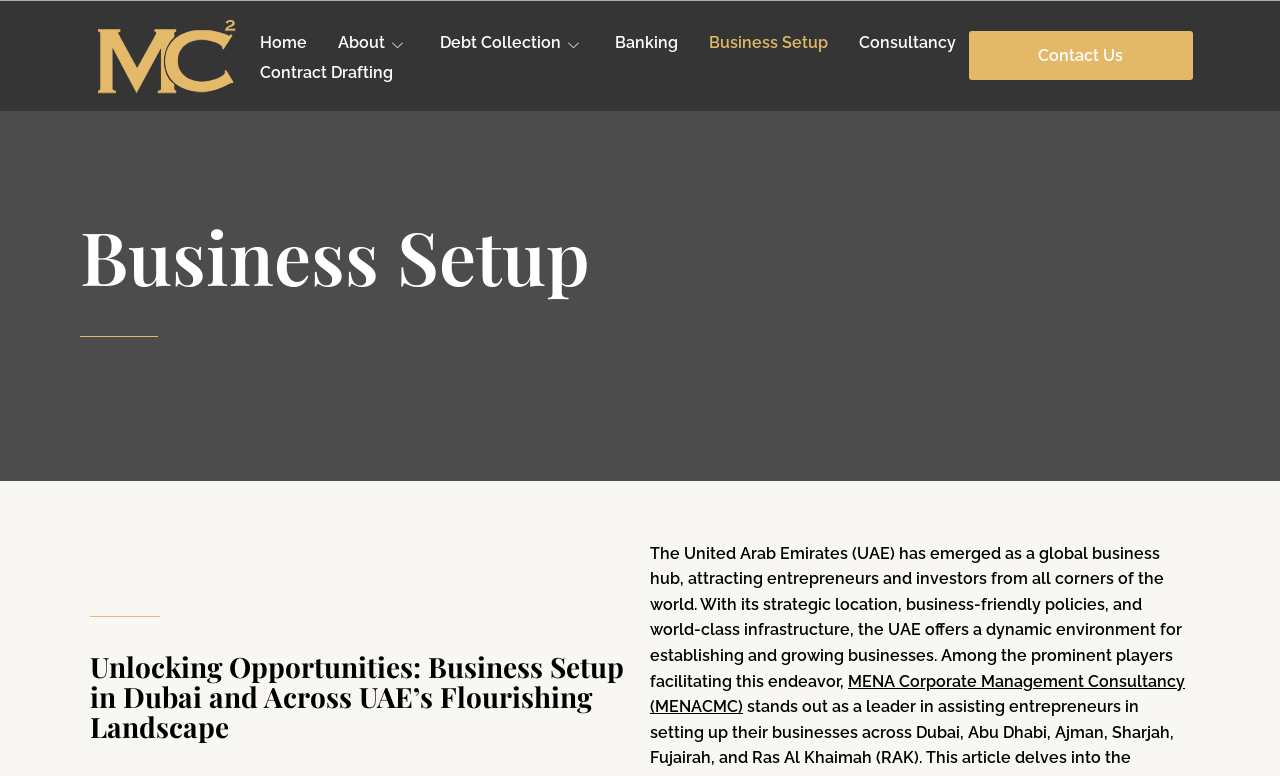Answer the question with a brief word or phrase:
Who is facilitating business setup in the UAE?

MENA Corporate Management Consultancy